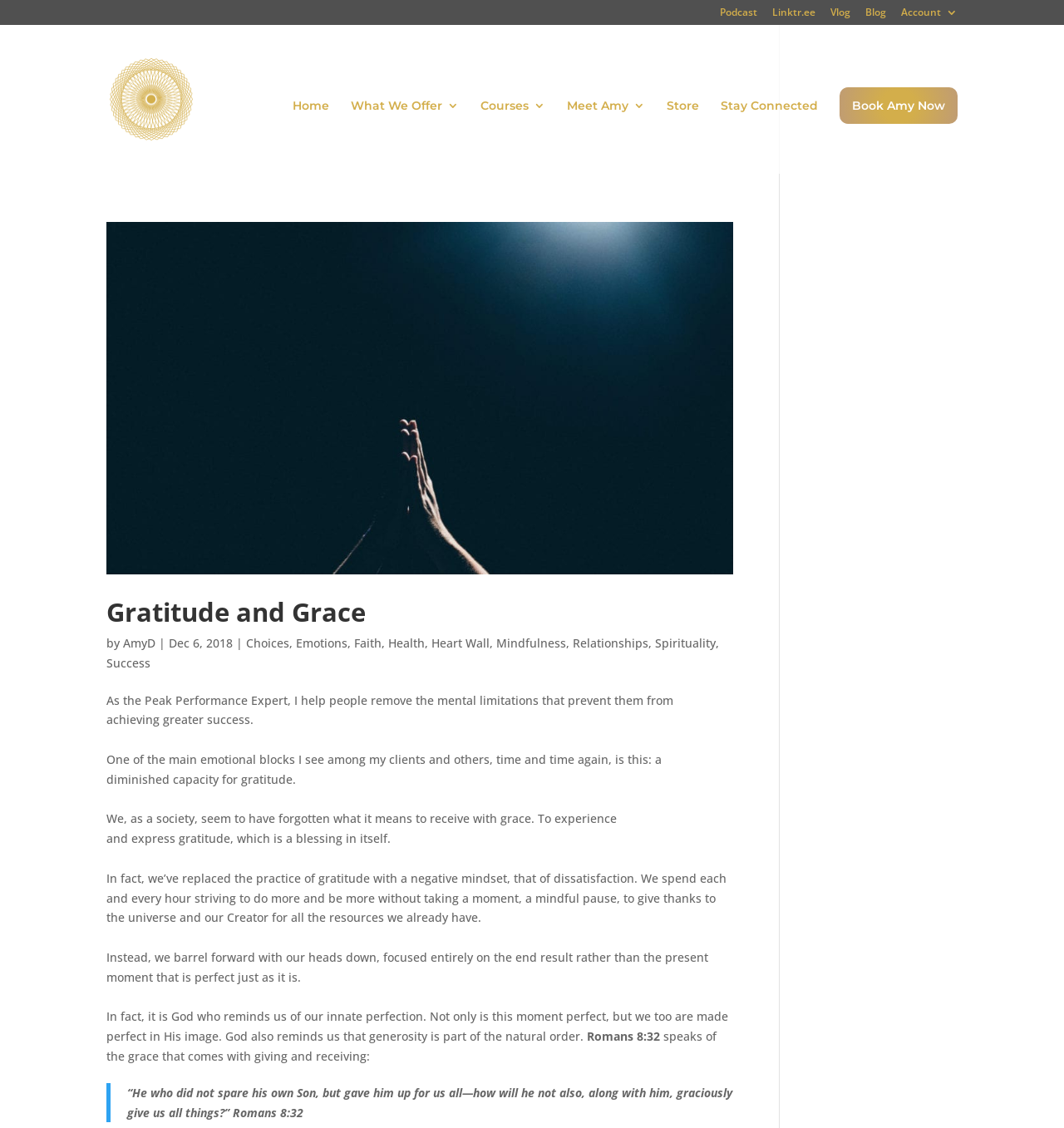Using the webpage screenshot, locate the HTML element that fits the following description and provide its bounding box: "Share".

None